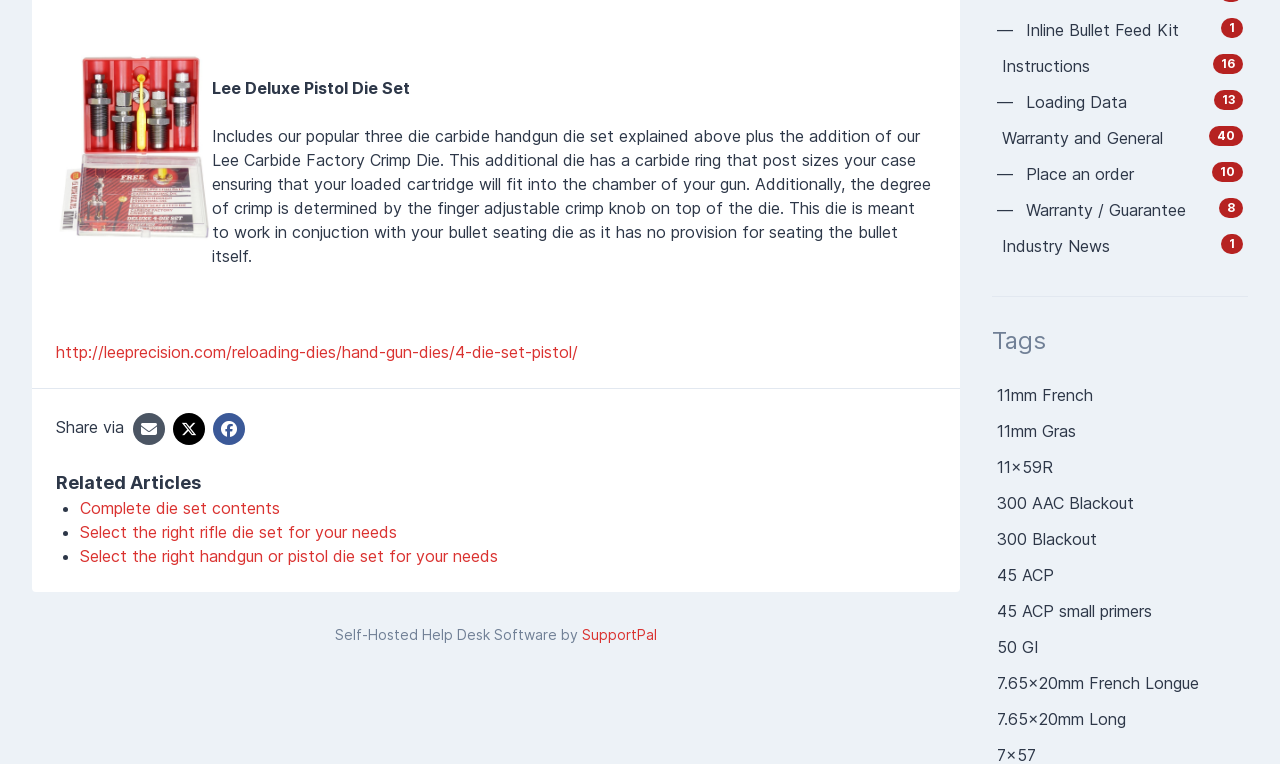Locate the bounding box coordinates of the element that should be clicked to execute the following instruction: "Click on the link to learn more about the 4-die set pistol".

[0.044, 0.448, 0.452, 0.474]